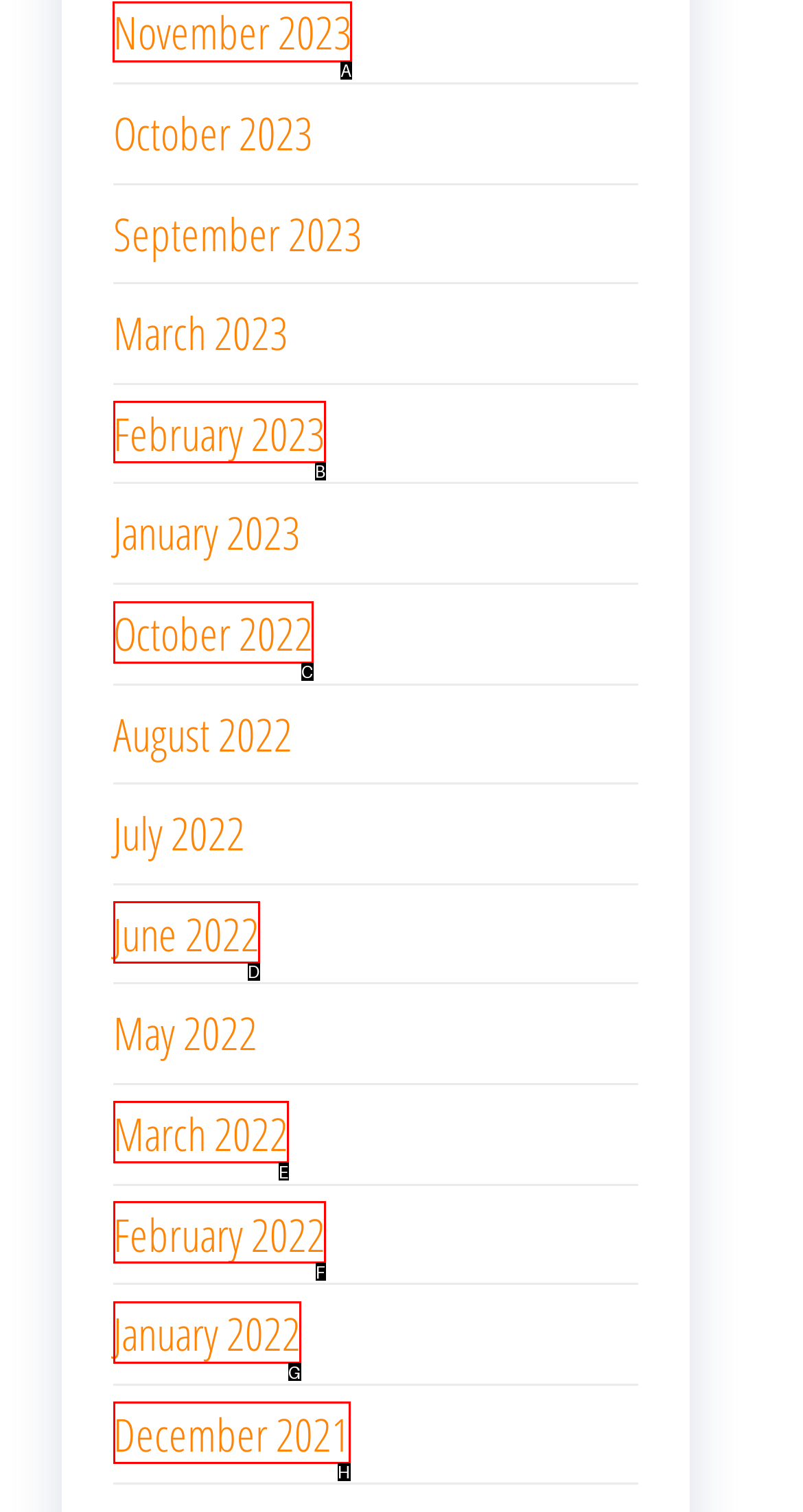Select the letter of the element you need to click to complete this task: View November 2023
Answer using the letter from the specified choices.

A